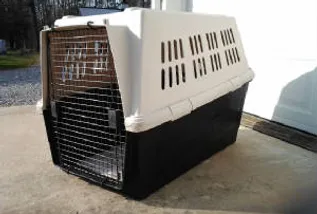Why is this crate recommended for new puppy owners?
Give a detailed response to the question by analyzing the screenshot.

This crate is recommended for new puppy owners because it offers a secure environment that helps protect puppies from external germs, which is especially important during their early days. The caption highlights the importance of protecting puppies from germs, making this crate a preferred choice.